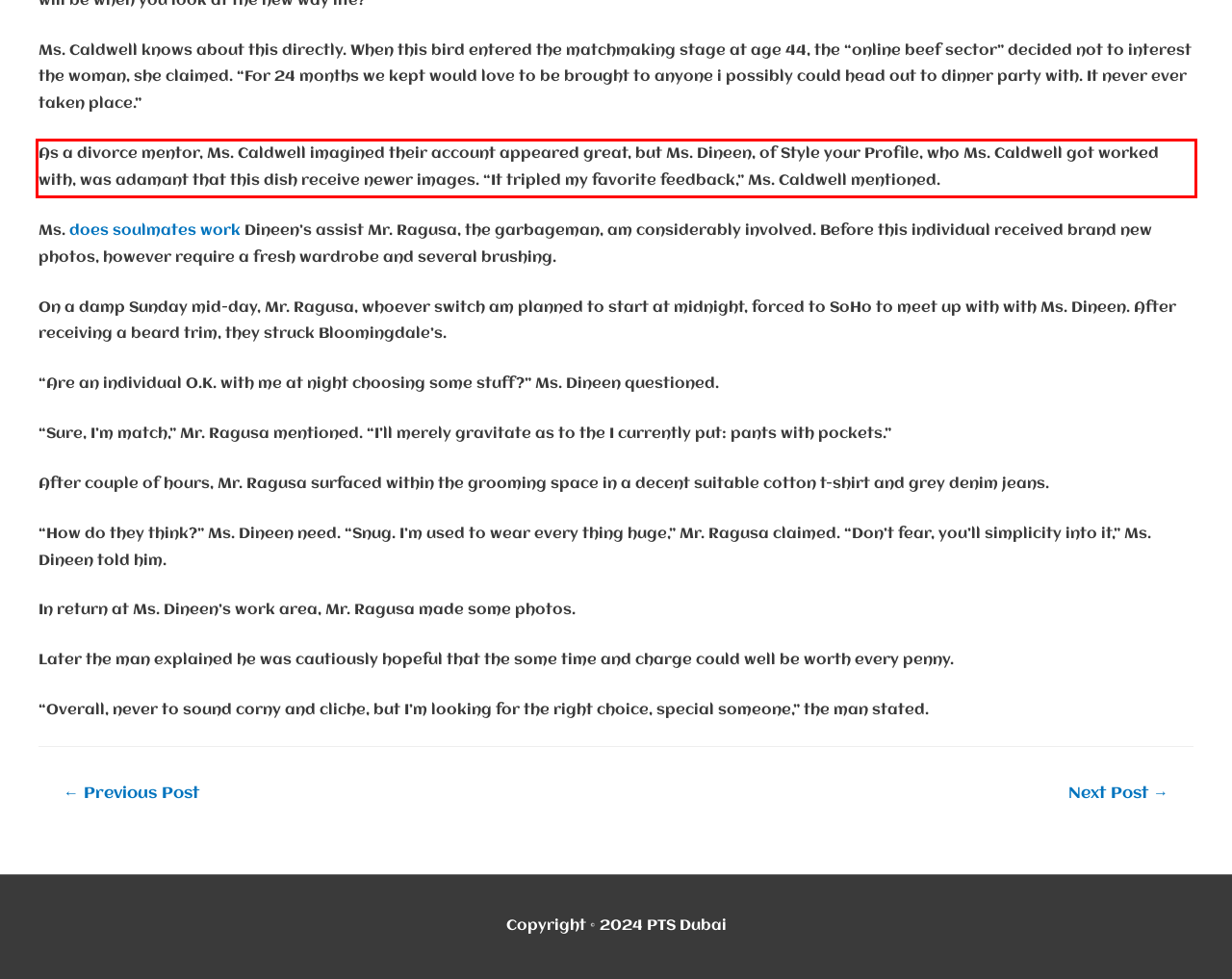From the screenshot of the webpage, locate the red bounding box and extract the text contained within that area.

As a divorce mentor, Ms. Caldwell imagined their account appeared great, but Ms. Dineen, of Style your Profile, who Ms. Caldwell got worked with, was adamant that this dish receive newer images. “It tripled my favorite feedback,” Ms. Caldwell mentioned.